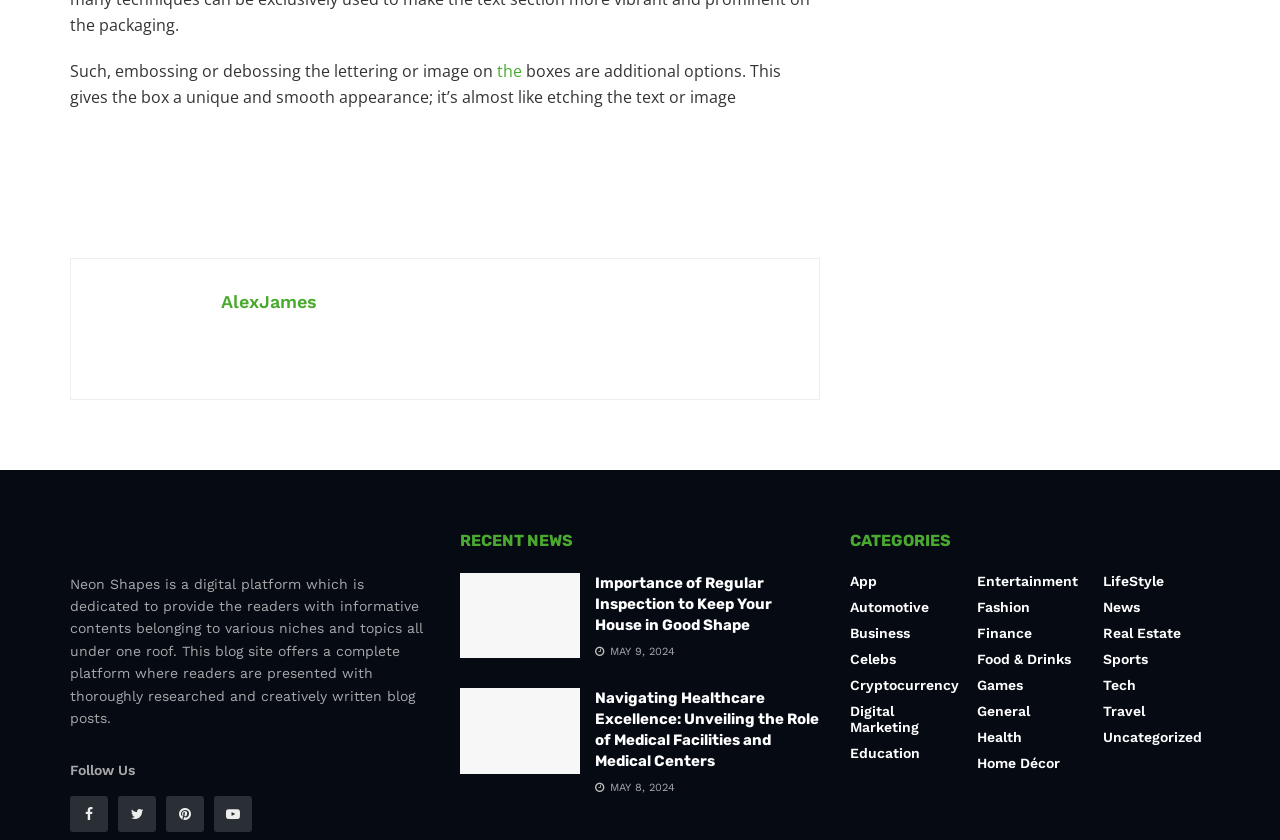Could you provide the bounding box coordinates for the portion of the screen to click to complete this instruction: "Browse the 'CATEGORIES' section"?

[0.664, 0.631, 0.945, 0.658]